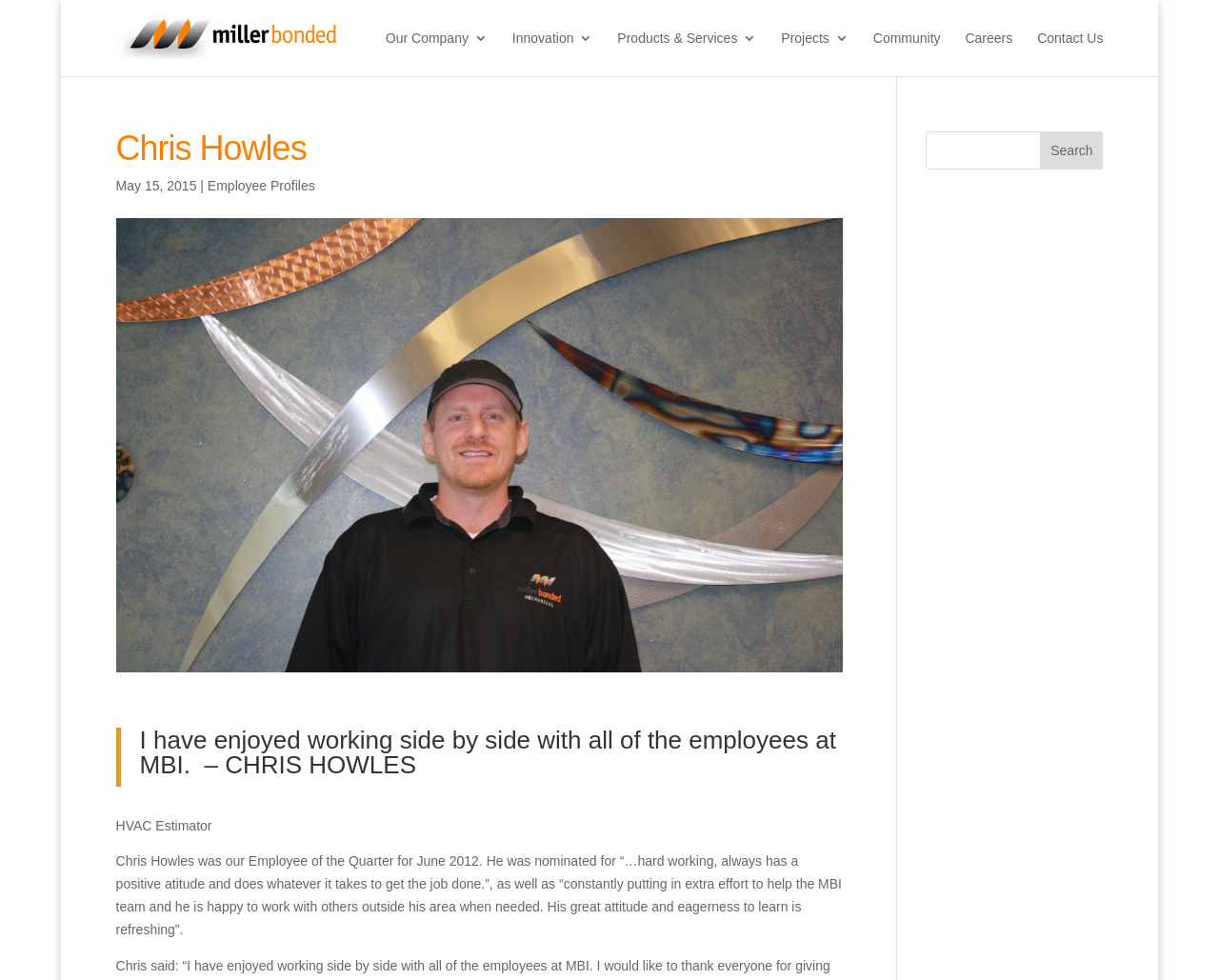Provide a brief response in the form of a single word or phrase:
What is the name of the company Chris Howles works for?

MBI